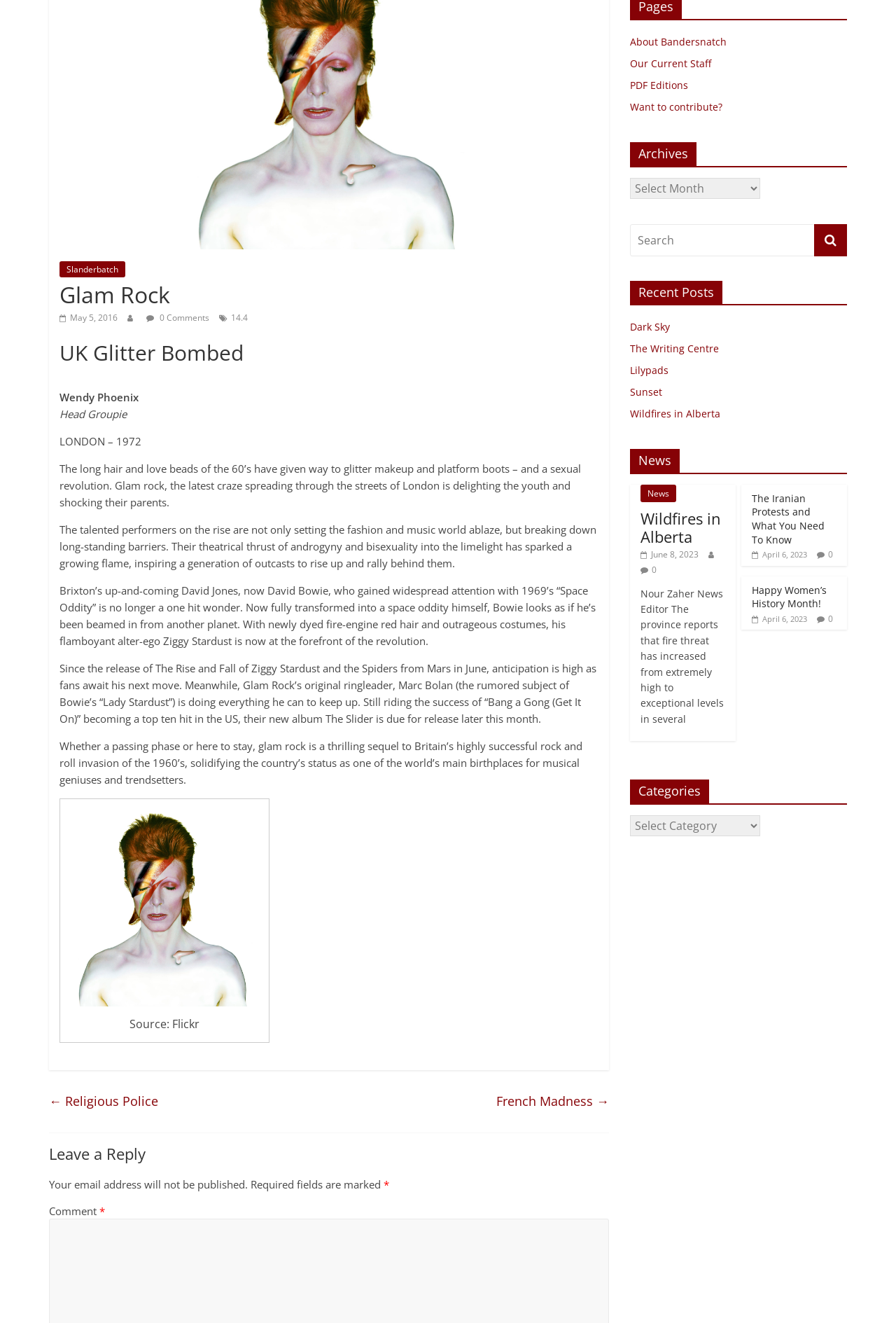Find and provide the bounding box coordinates for the UI element described with: "0 Comments".

[0.163, 0.236, 0.234, 0.245]